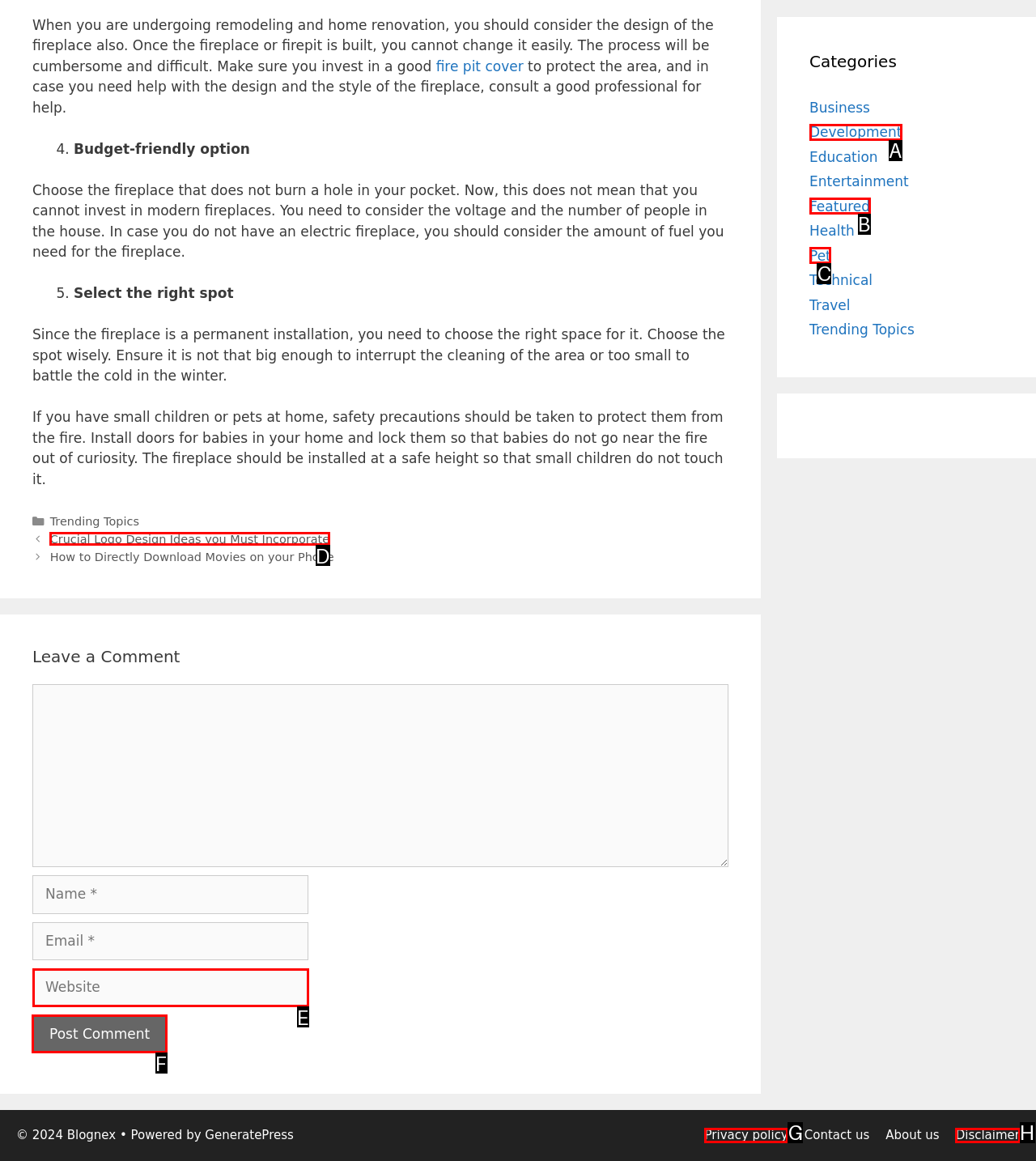To achieve the task: Click the 'Post Comment' button, indicate the letter of the correct choice from the provided options.

F